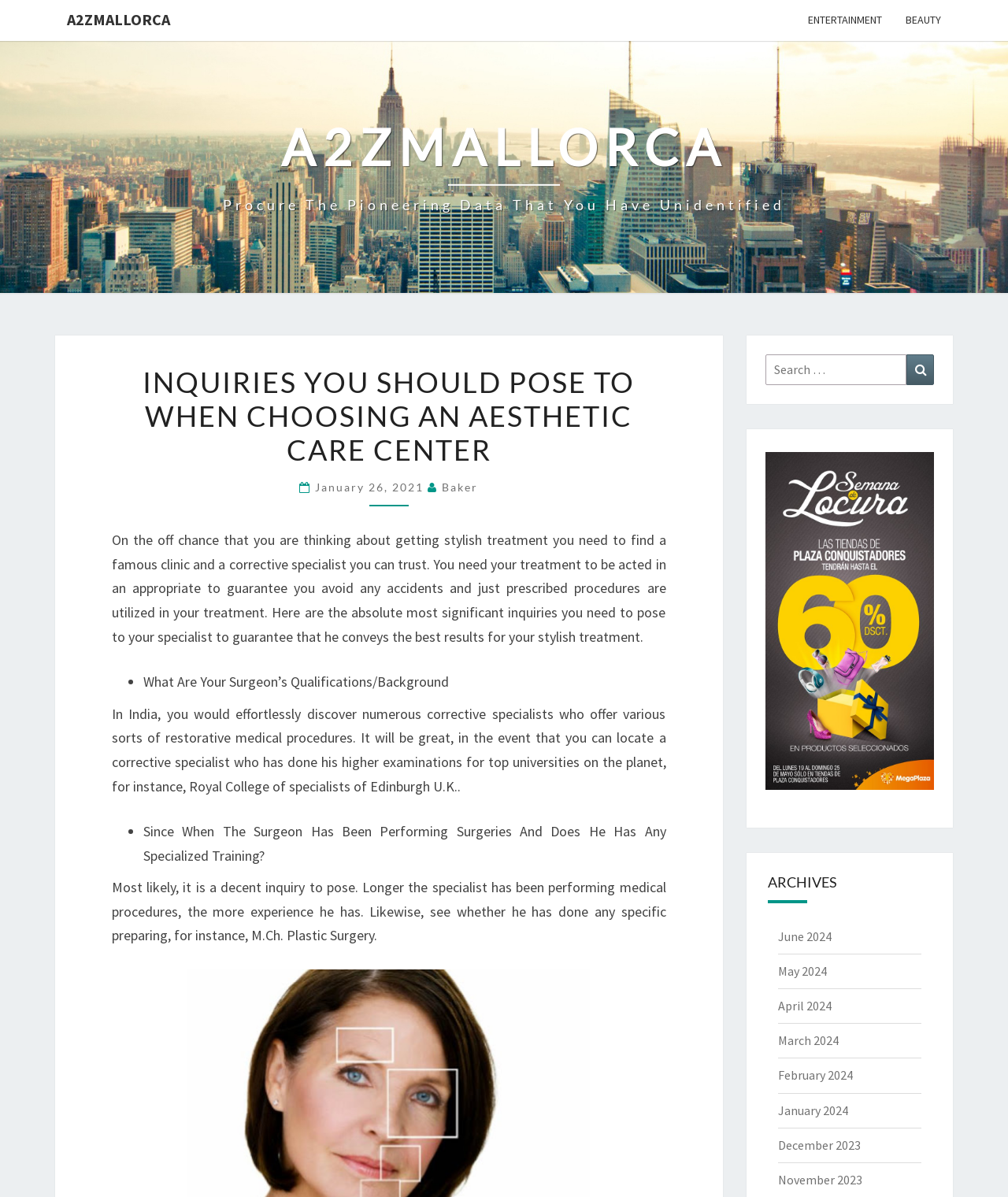Please identify the coordinates of the bounding box that should be clicked to fulfill this instruction: "Click on the A2ZMALLORCA link".

[0.055, 0.0, 0.18, 0.033]